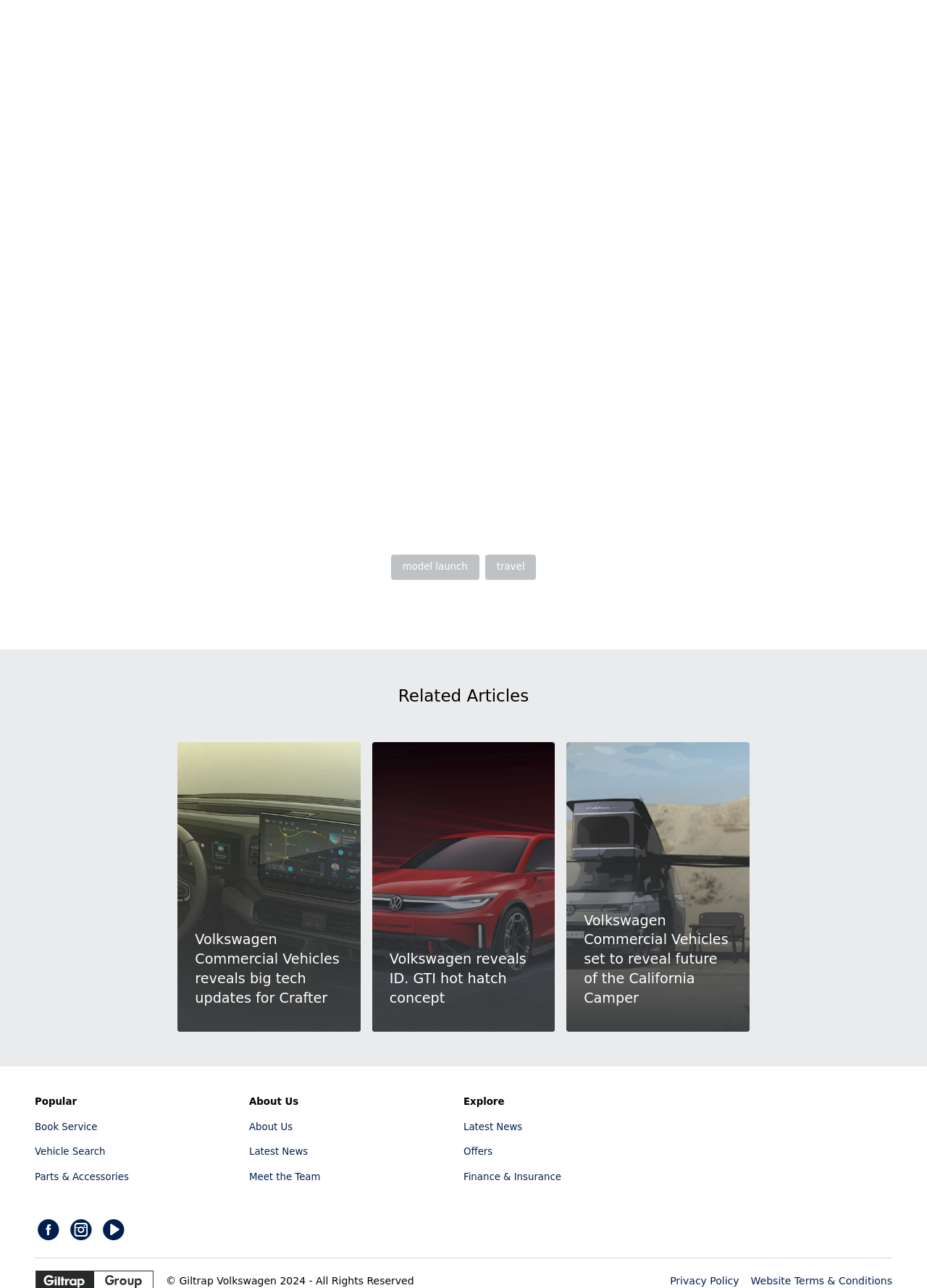What is the copyright information present at the bottom of the page? Based on the screenshot, please respond with a single word or phrase.

© Giltrap Volkswagen 2024 - All Rights Reserved